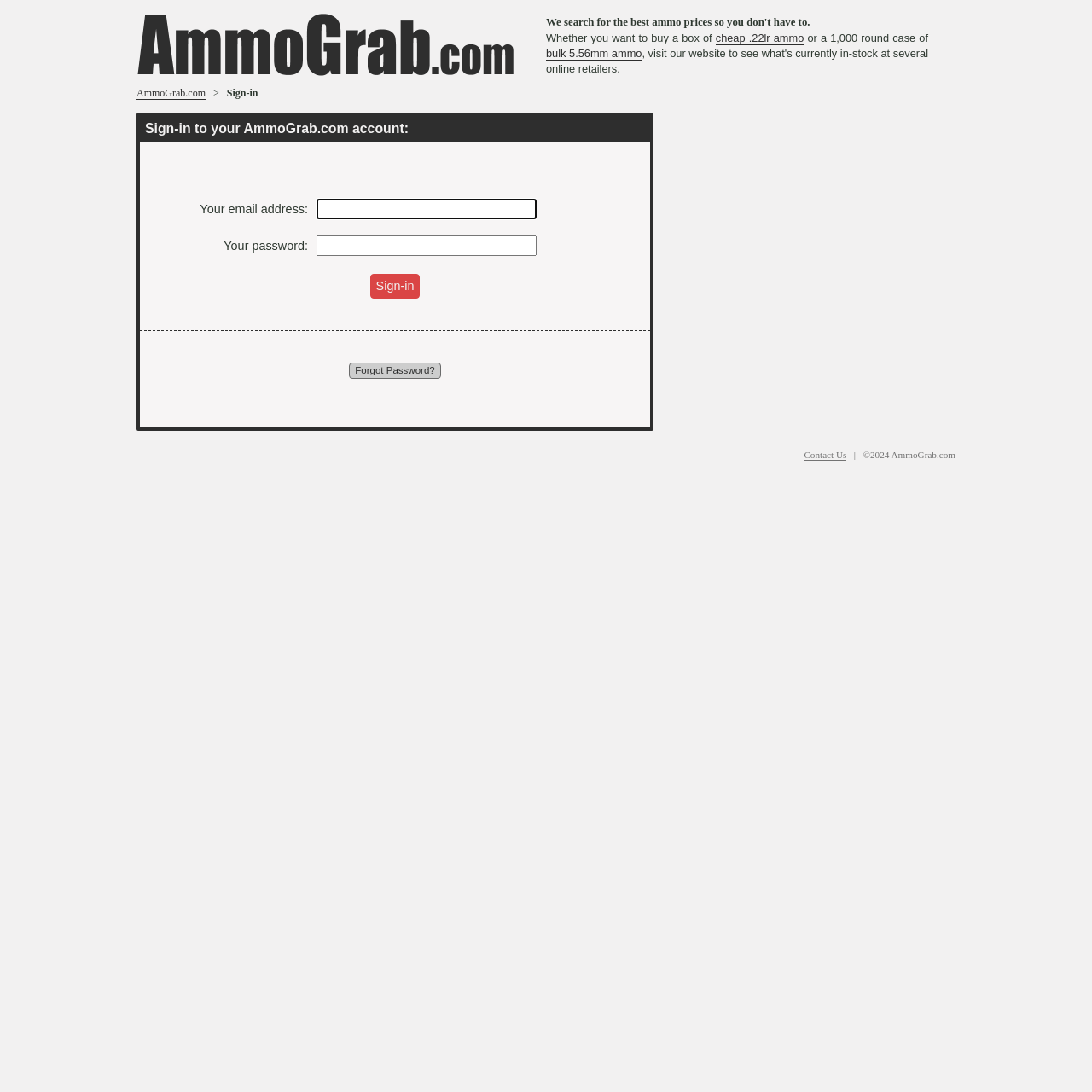Based on what you see in the screenshot, provide a thorough answer to this question: What is the copyright year of the website?

The copyright information at the bottom of the webpage indicates that the website's copyright year is 2024. This information is typically used to indicate the year in which the website's content was created or last updated.